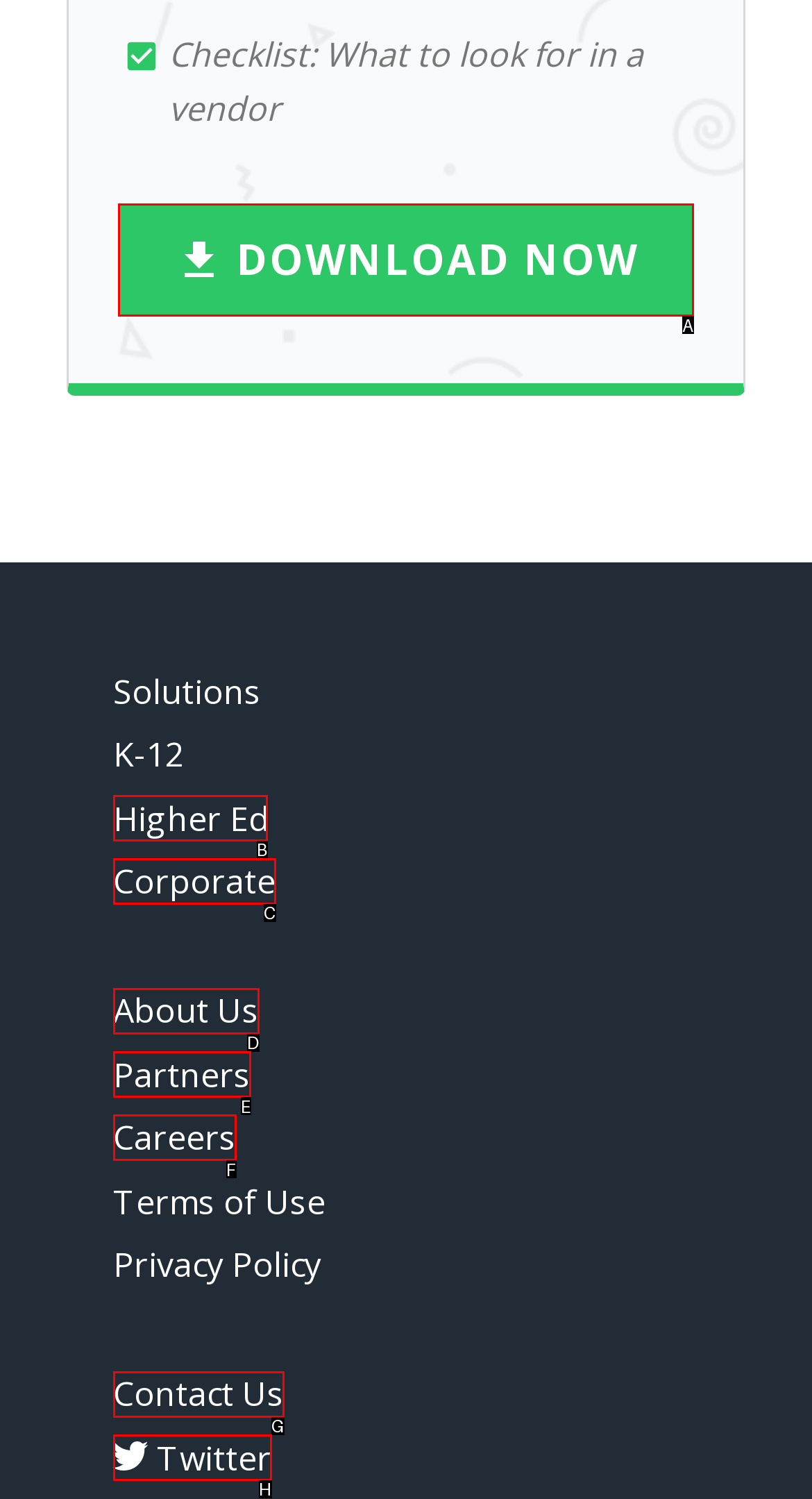Select the correct HTML element to complete the following task: download the file
Provide the letter of the choice directly from the given options.

A